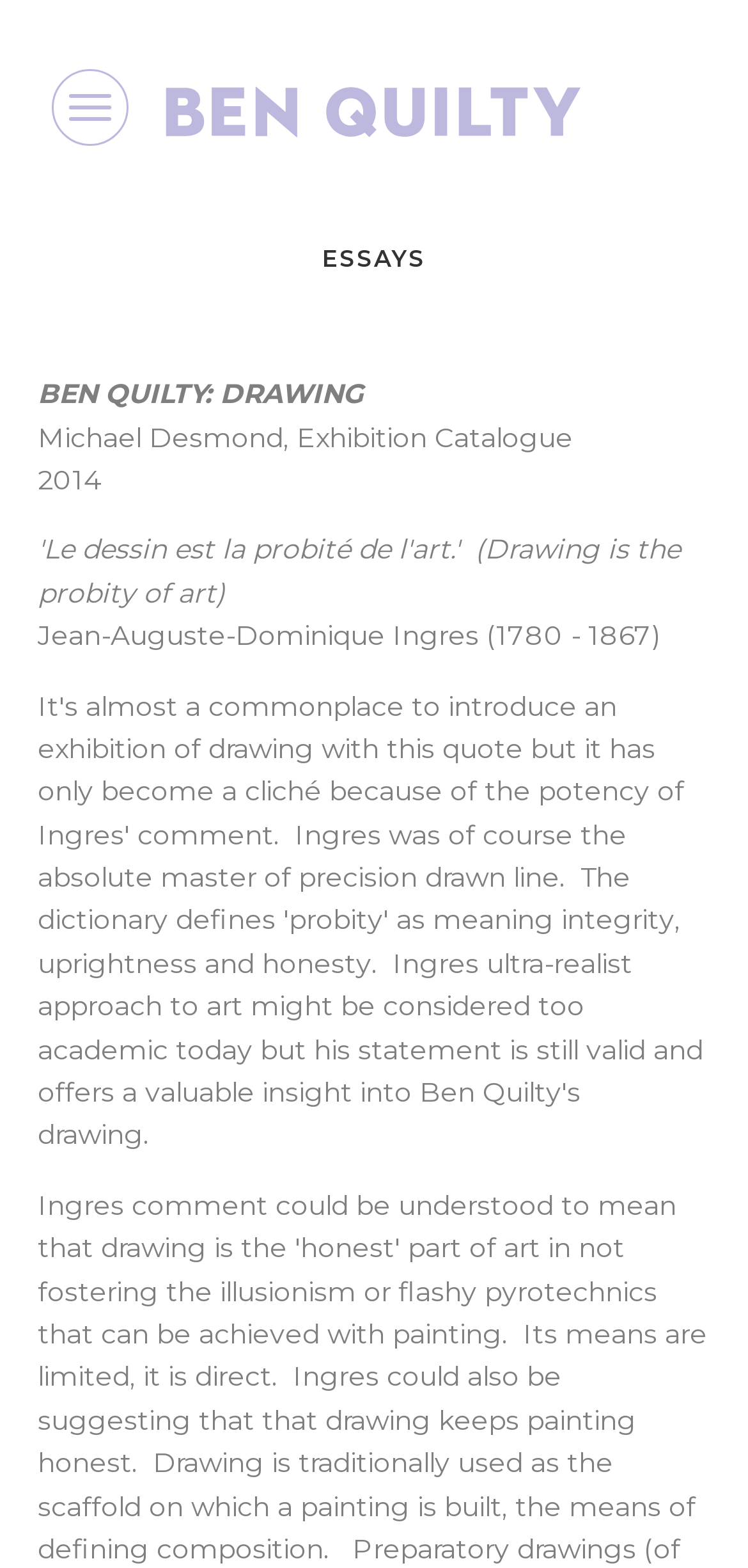Bounding box coordinates are to be given in the format (top-left x, top-left y, bottom-right x, bottom-right y). All values must be floating point numbers between 0 and 1. Provide the bounding box coordinate for the UI element described as: Andrew Roitstein, bass

None